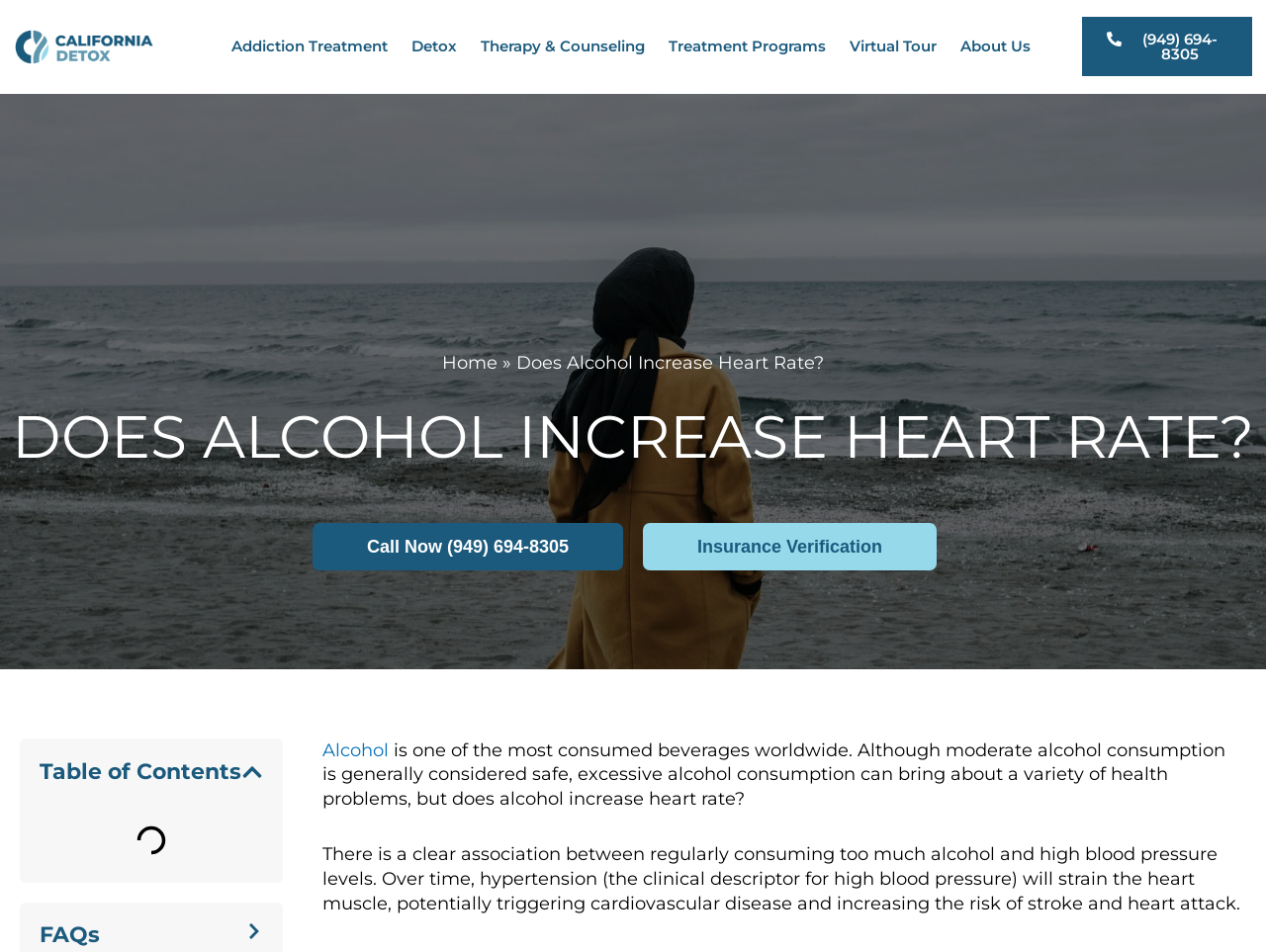Identify the bounding box coordinates of the part that should be clicked to carry out this instruction: "Search for something".

None